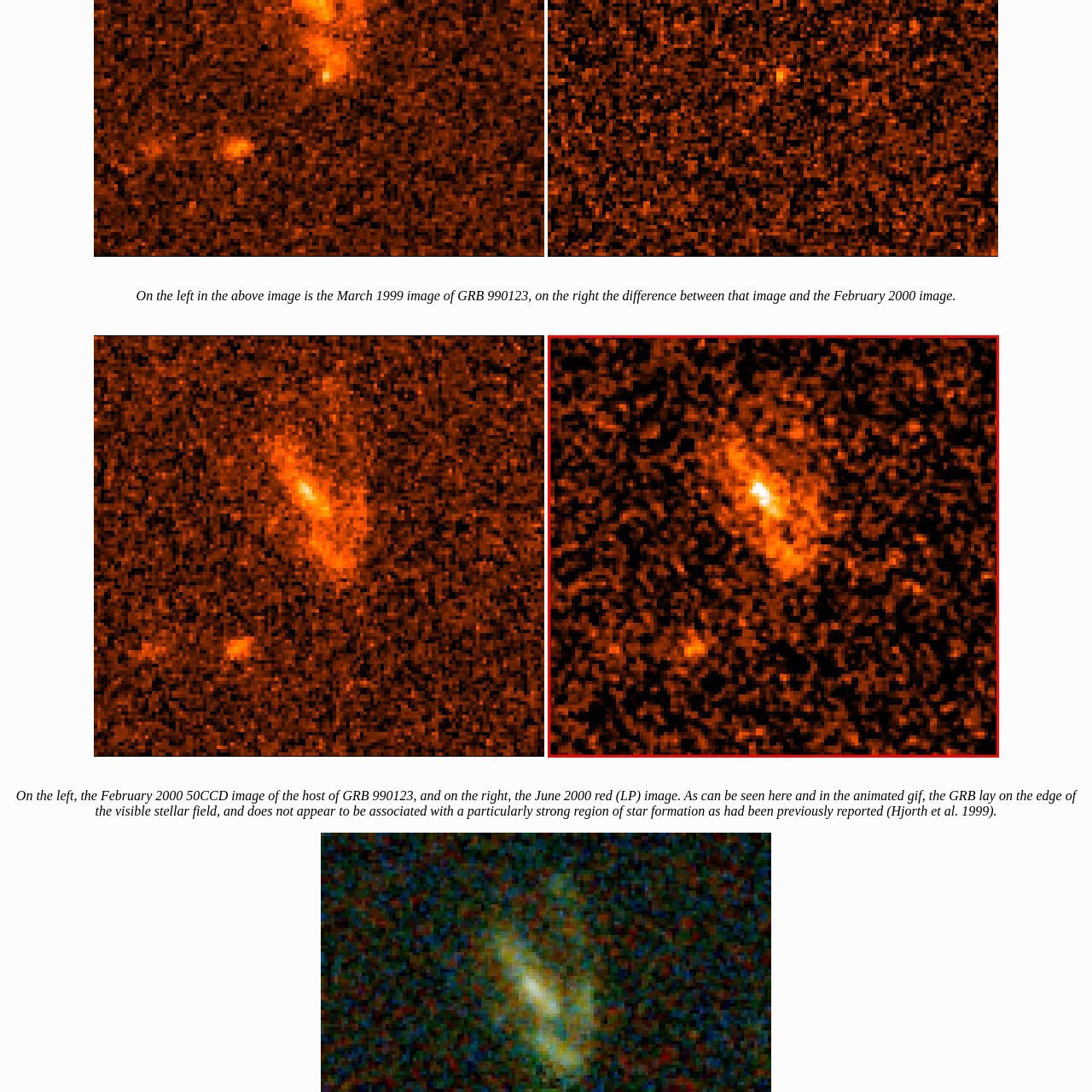When was the image on the left captured?
Please examine the image within the red bounding box and provide a comprehensive answer based on the visual details you observe.

The caption states that the image on the left presents a depiction of GRB 990123, captured in March 1999, which provides the specific date of the image capture.